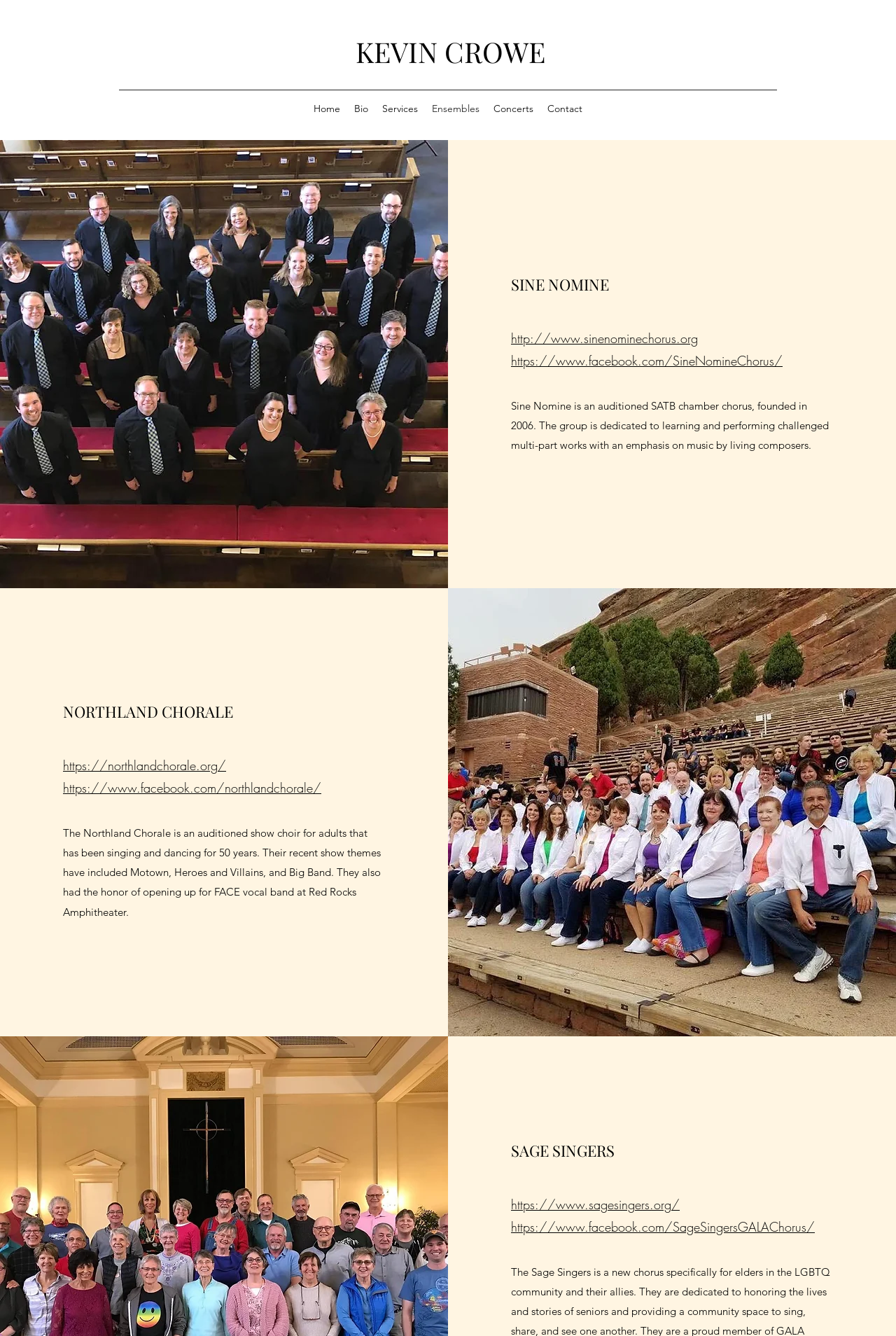What is the name of the first ensemble listed?
Based on the image content, provide your answer in one word or a short phrase.

SINE NOMINE